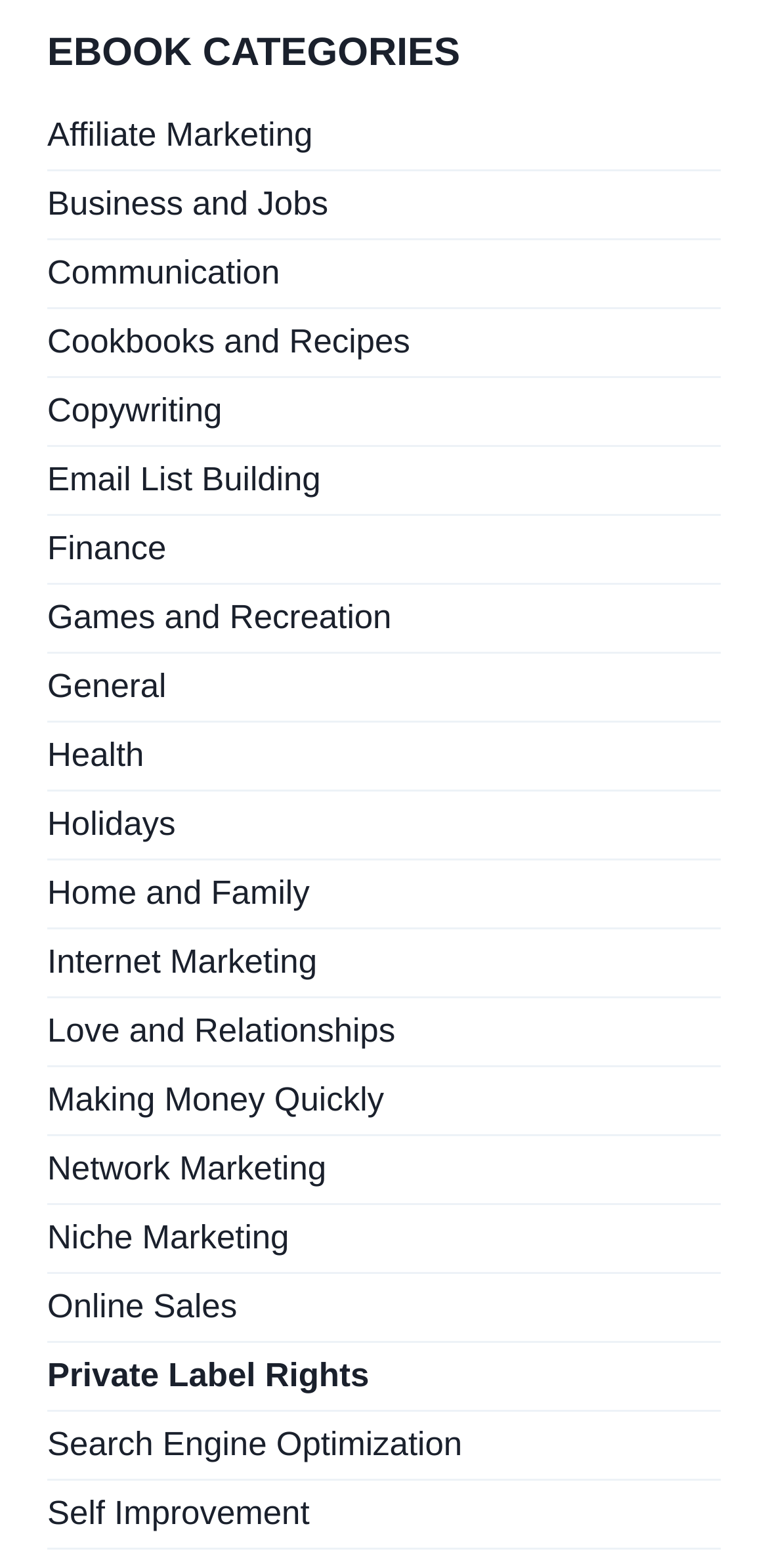Answer this question using a single word or a brief phrase:
How many ebook categories are listed?

23